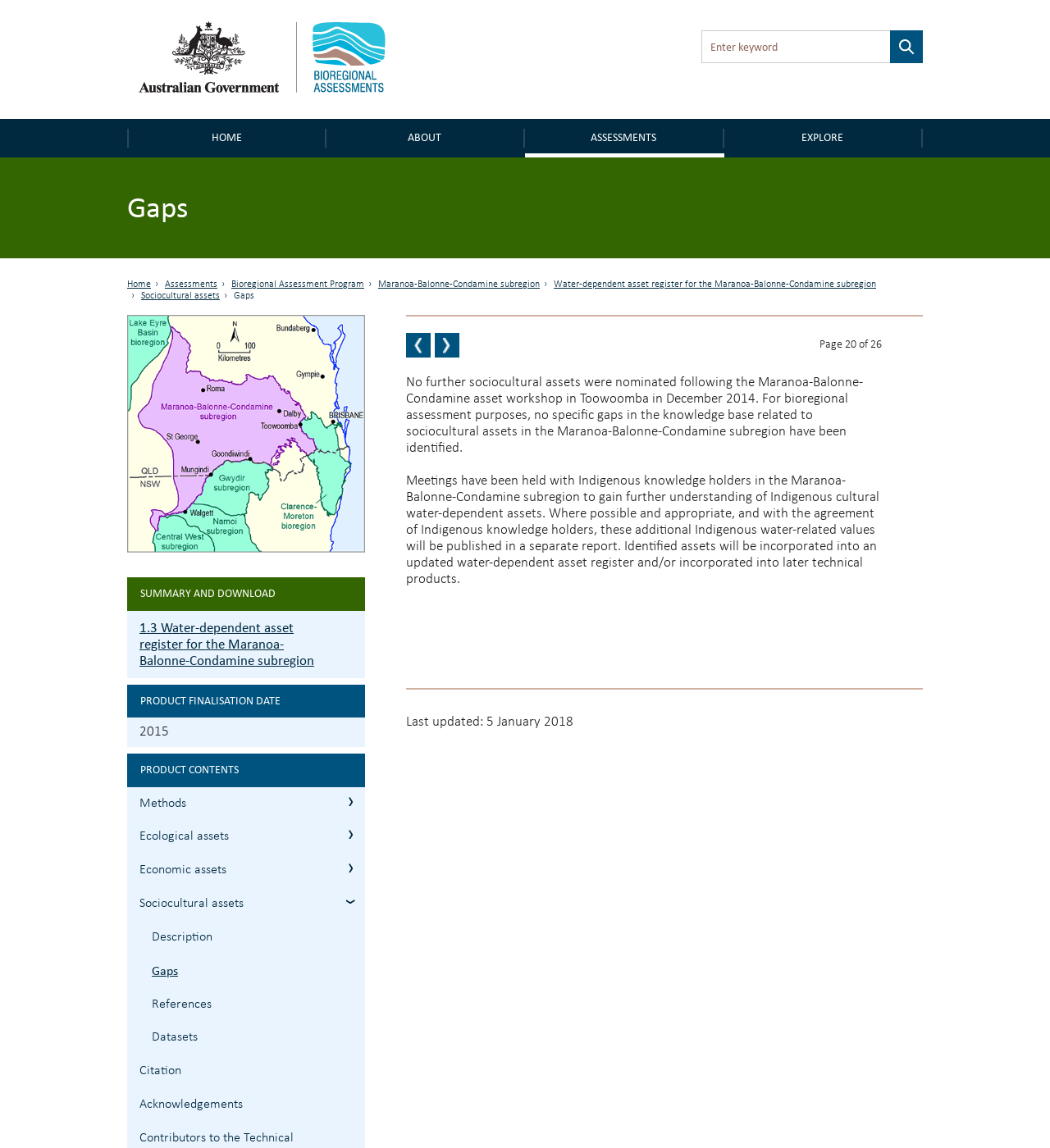Find and specify the bounding box coordinates that correspond to the clickable region for the instruction: "View previous page".

[0.387, 0.29, 0.41, 0.312]